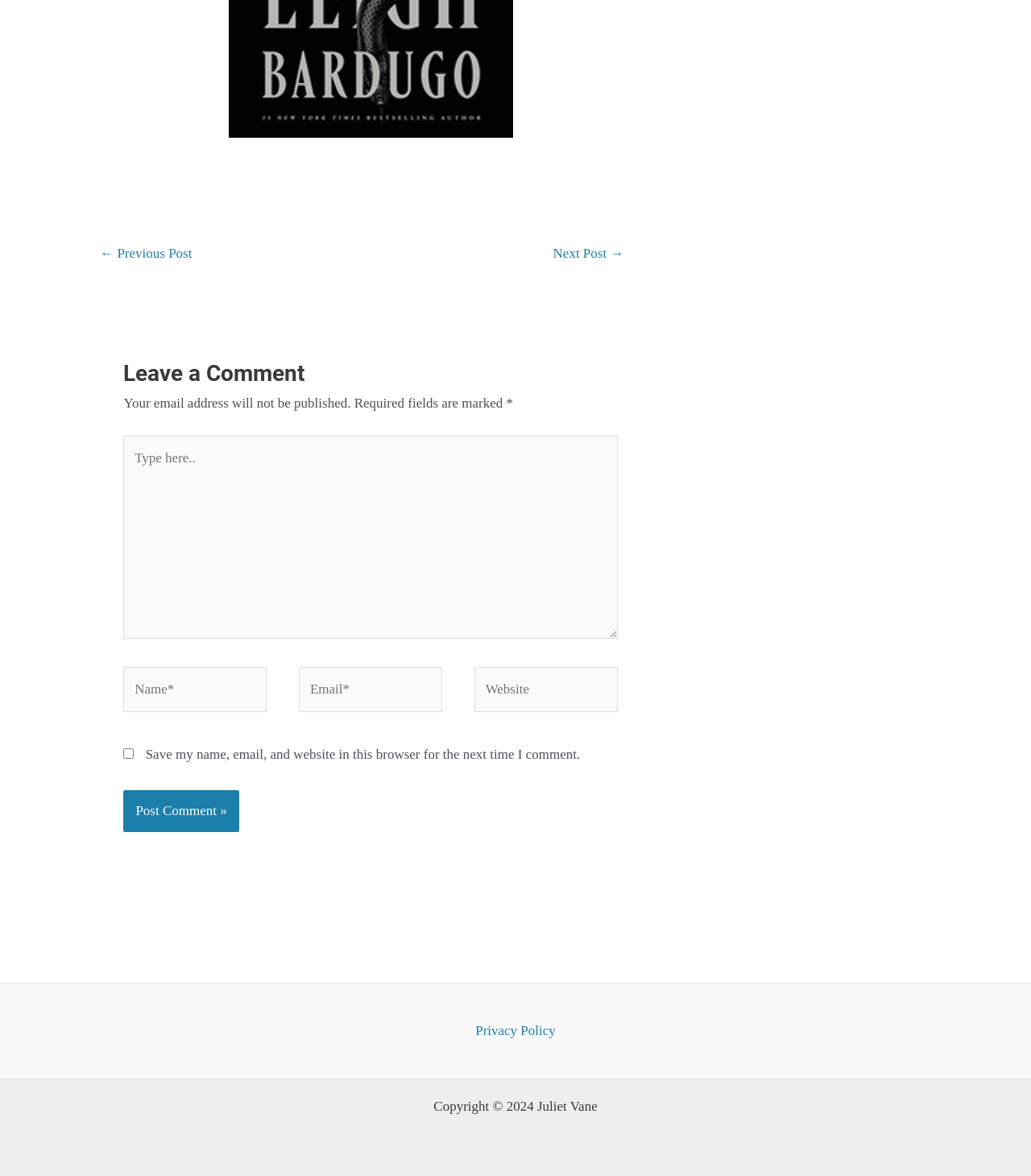Examine the image and give a thorough answer to the following question:
What is the purpose of the checkbox?

The checkbox is located below the comment form and is labeled 'Save my name, email, and website in this browser for the next time I comment.' This suggests that its purpose is to save the user's comment information for future use.